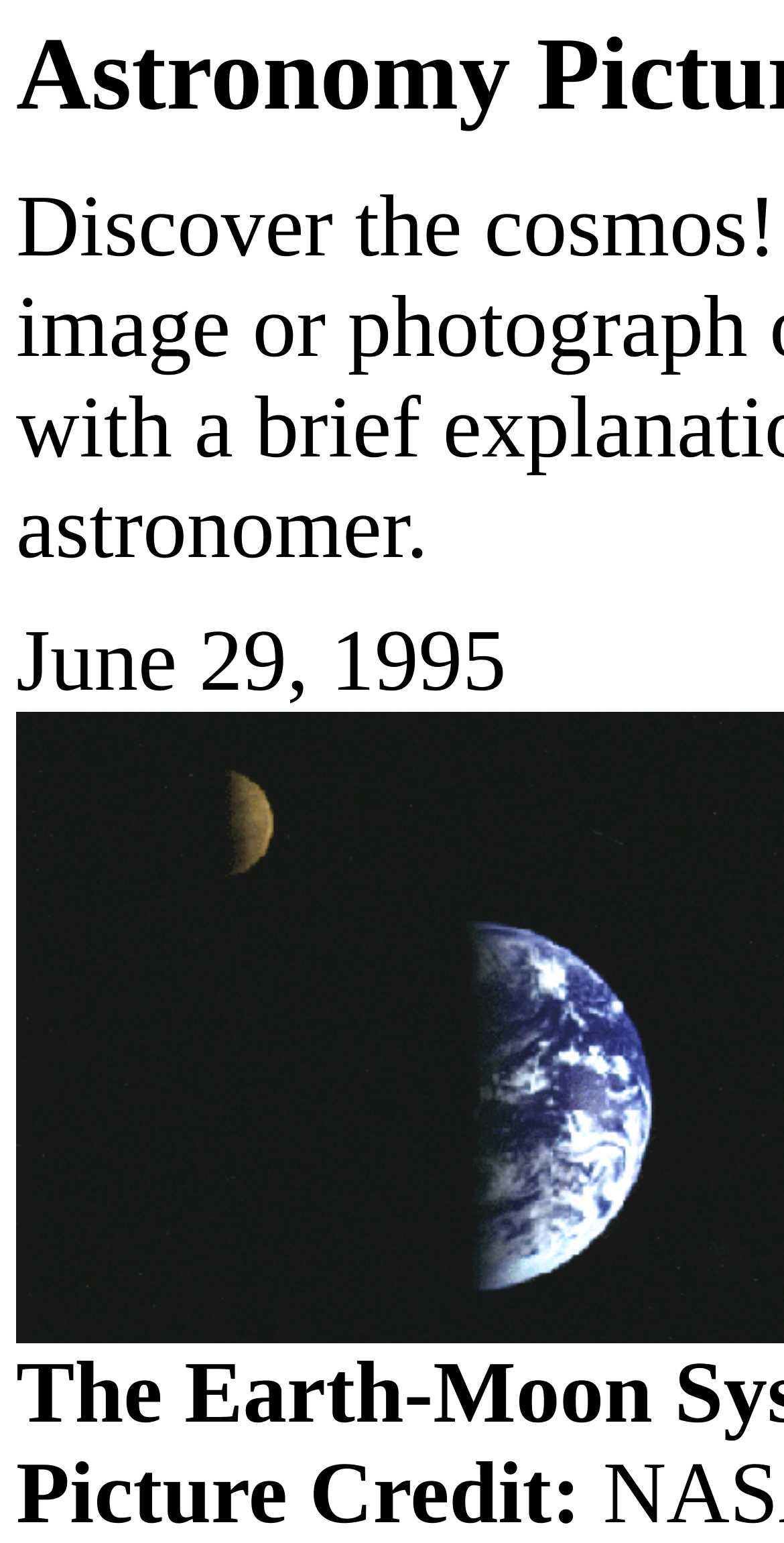Please find the top heading of the webpage and generate its text.

Astronomy Picture of the Day